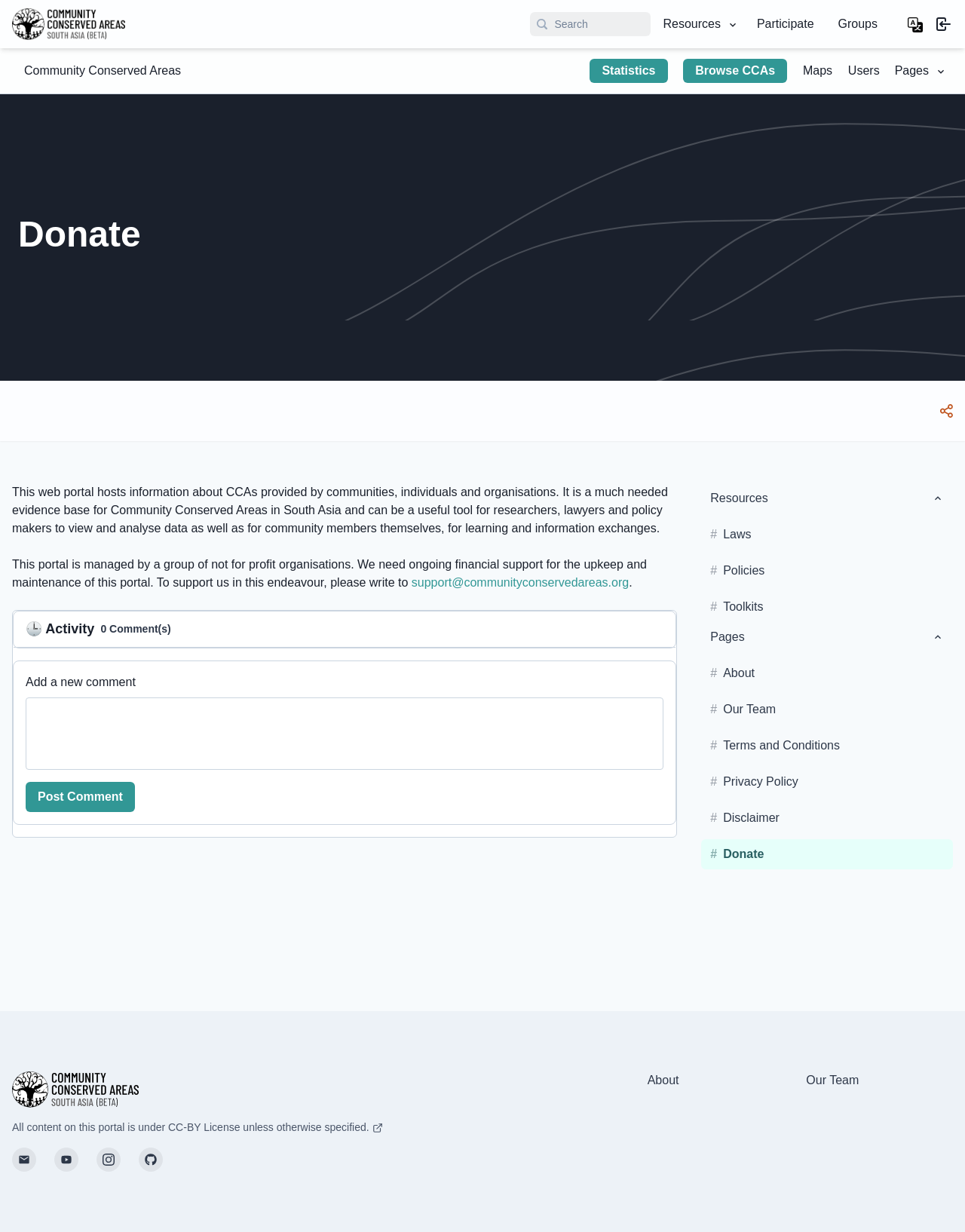Offer a meticulous description of the webpage's structure and content.

The webpage is about Community Conserved Areas in South Asia, with a focus on enhancing understanding and strengthening the narrative around this topic. At the top left corner, there is a logo of Community Conserved Areas, accompanied by a search box and several navigation links, including "Resources", "Participate", and "Login or Register". 

Below the navigation links, there are several buttons, including "Statistics", "Browse CCAs", "Maps", and "Users". On the right side of these buttons, there is a section with links to "Pages", "Donate", and a button to "Share this Page". 

The main content of the webpage is an article that describes the purpose of the web portal, which is to host information about Community Conserved Areas provided by communities, individuals, and organizations. The article also mentions that the portal is managed by a group of non-profit organizations and requires ongoing financial support. 

Below the article, there is a section with a clock icon, followed by the text "Activity" and "0 Comment(s)". This section allows users to add a new comment, with a text box and a "Post Comment" button. 

On the right side of the webpage, there is a menu with links to various resources, including "Laws", "Policies", "Toolkits", and "Pages". There are also links to "About", "Our Team", "Terms and Conditions", "Privacy Policy", "Disclaimer", and "Donate". 

At the bottom of the webpage, there is a section with links to social media platforms, including "Mail", "YouTube", "Instagram", and "GitHub". There is also a link to "All content on this portal is under CC-BY License unless otherwise specified."